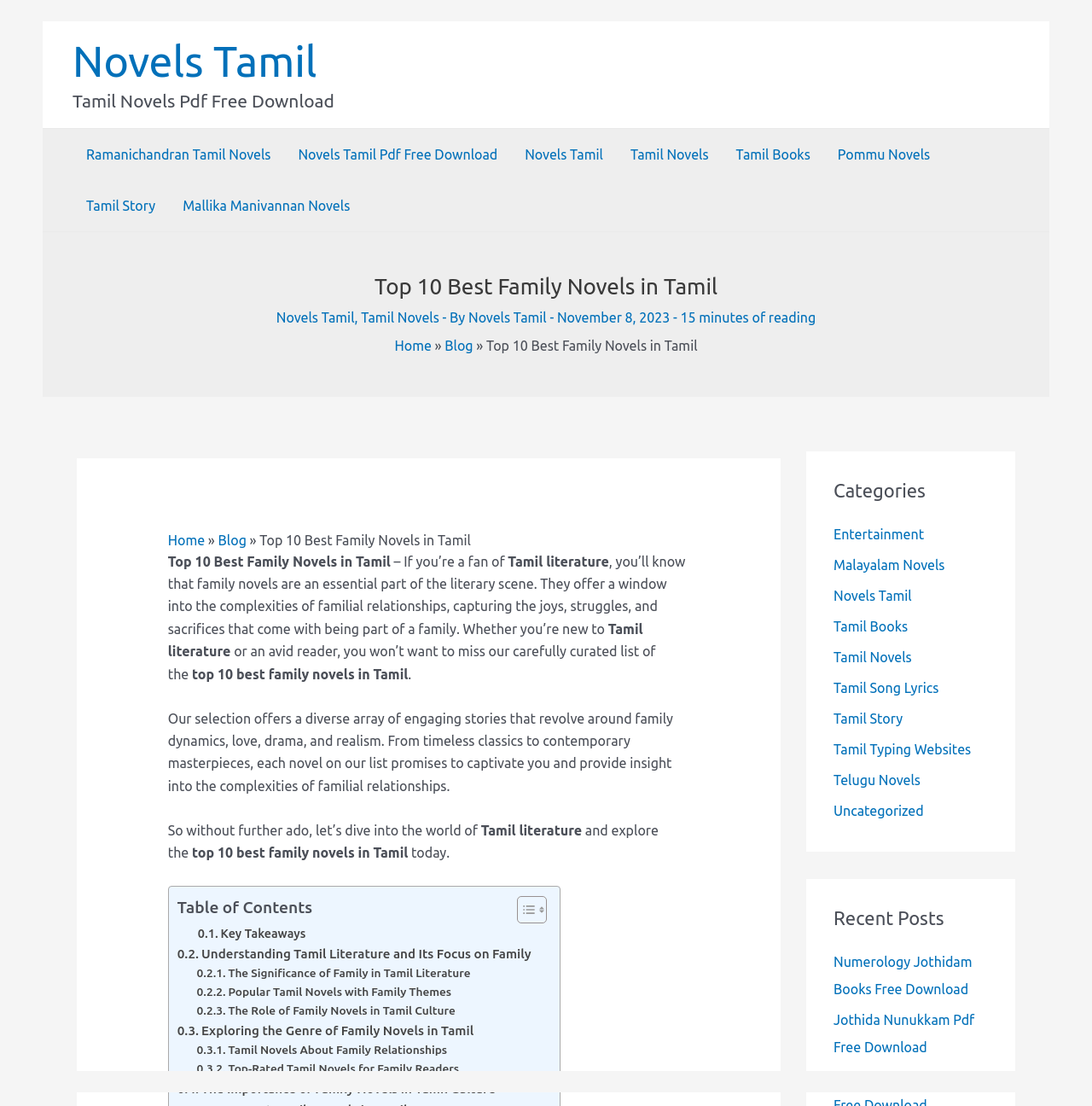Based on the element description "Mallika Manivannan Novels", predict the bounding box coordinates of the UI element.

[0.155, 0.163, 0.333, 0.209]